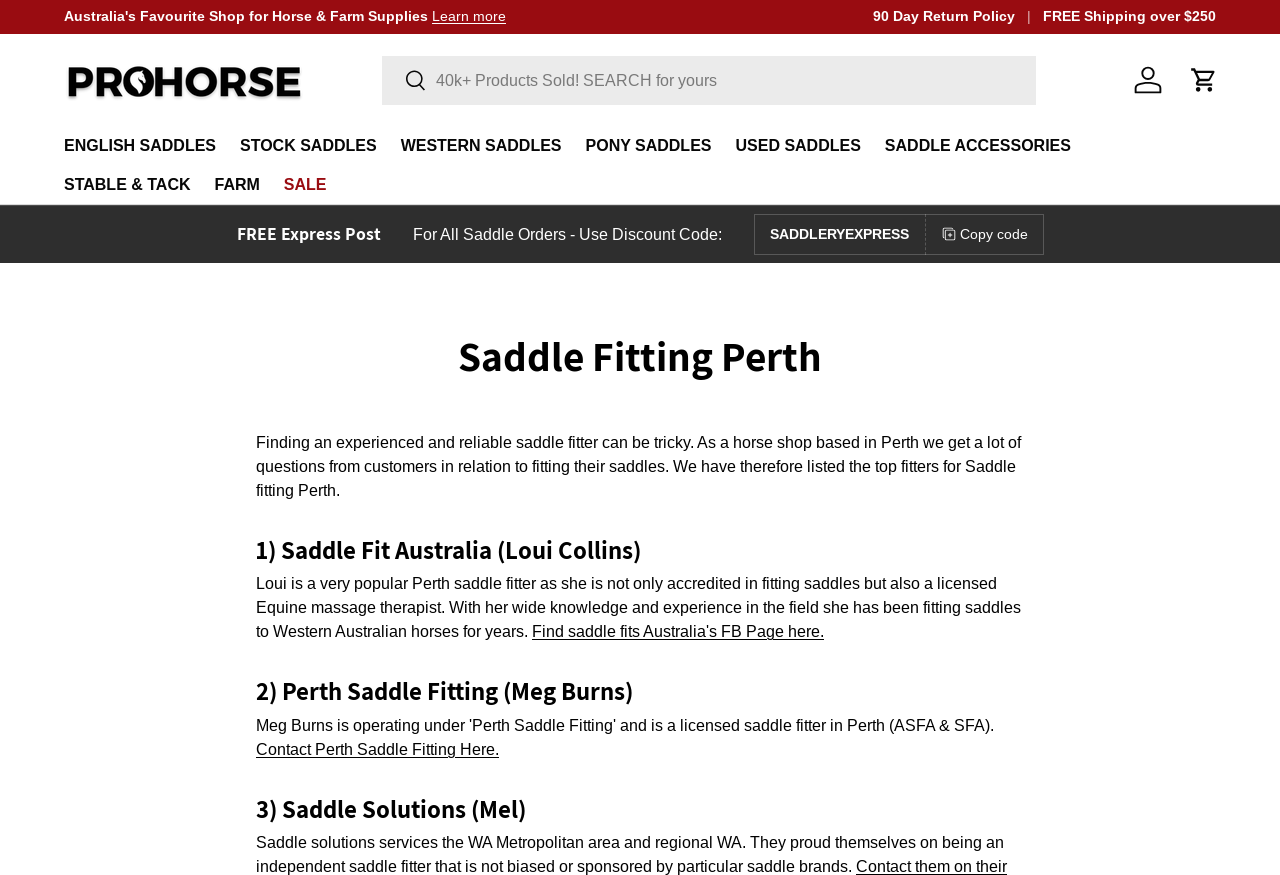Please specify the bounding box coordinates for the clickable region that will help you carry out the instruction: "Leave a reply".

None